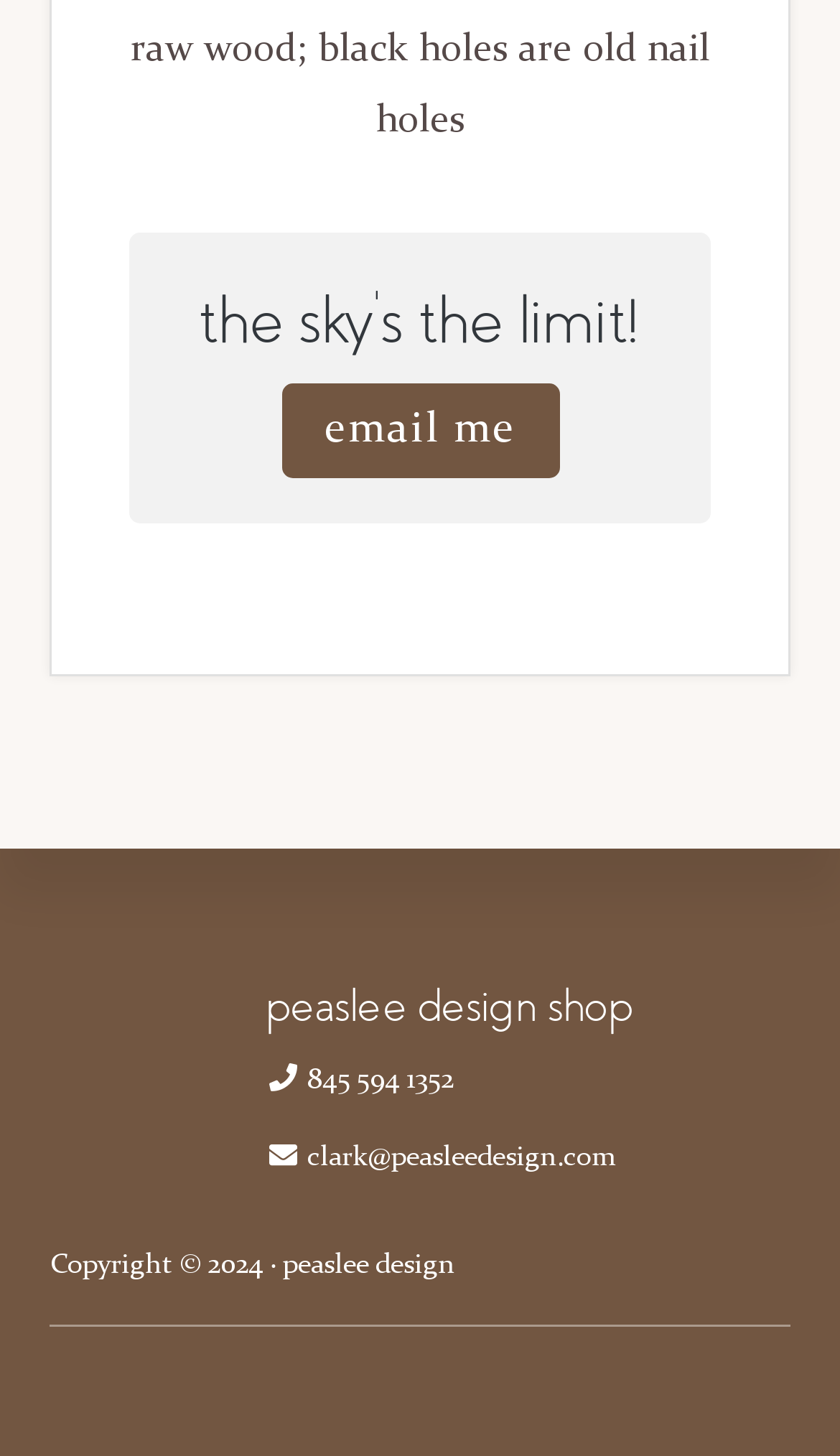Analyze the image and give a detailed response to the question:
What is the year of the copyright?

The year of the copyright can be found in the static text element with the text 'Copyright © 2024 · peaslee design' located at the bottom of the page, which suggests that the copyright year is 2024.